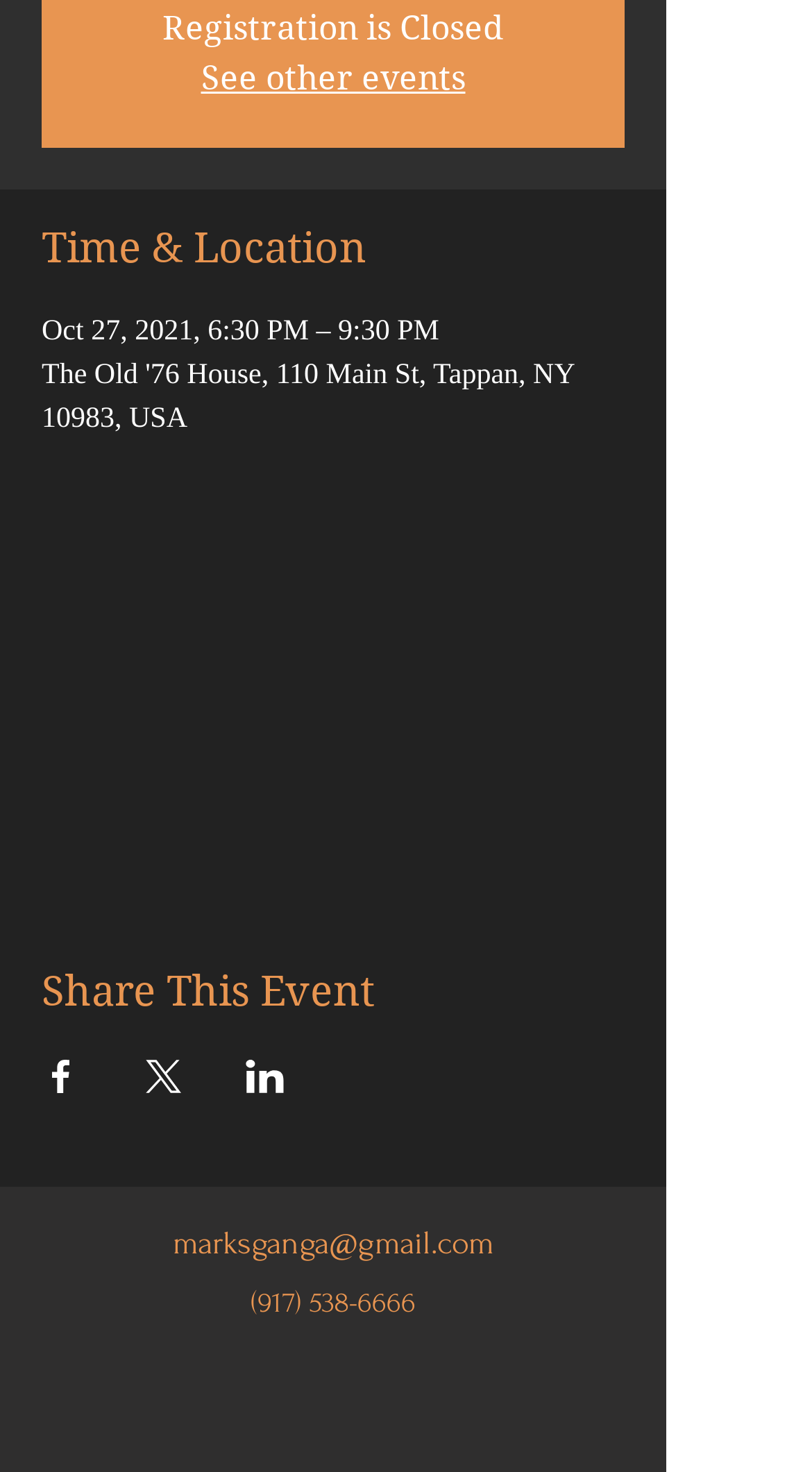Based on the image, give a detailed response to the question: What is the date and time of the event?

The date and time of the event can be found by looking at the static text element 'Oct 27, 2021, 6:30 PM – 9:30 PM' which is located below the 'Time & Location' heading.